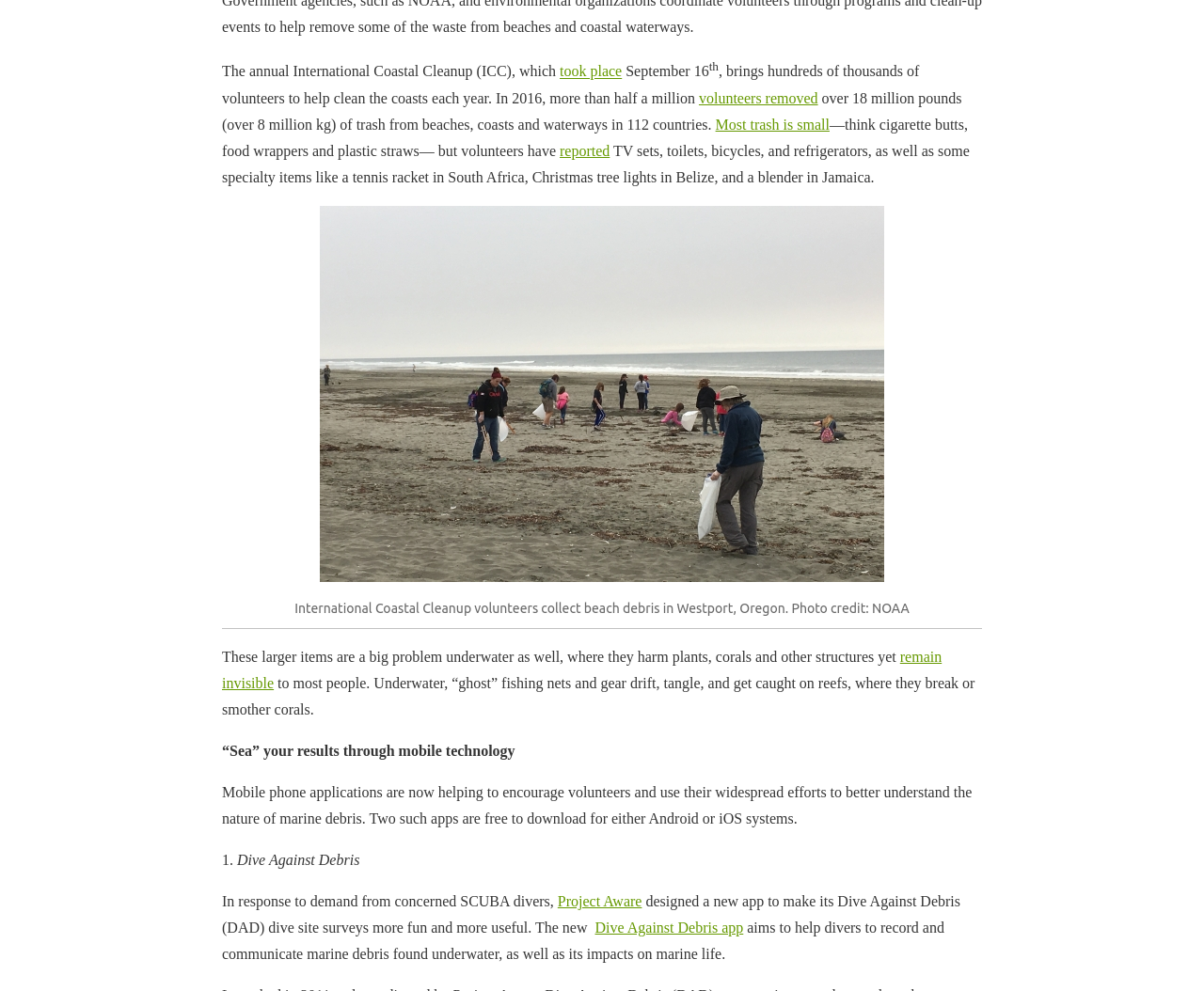Answer the following query concisely with a single word or phrase:
What is the purpose of the International Coastal Cleanup?

To clean the coasts